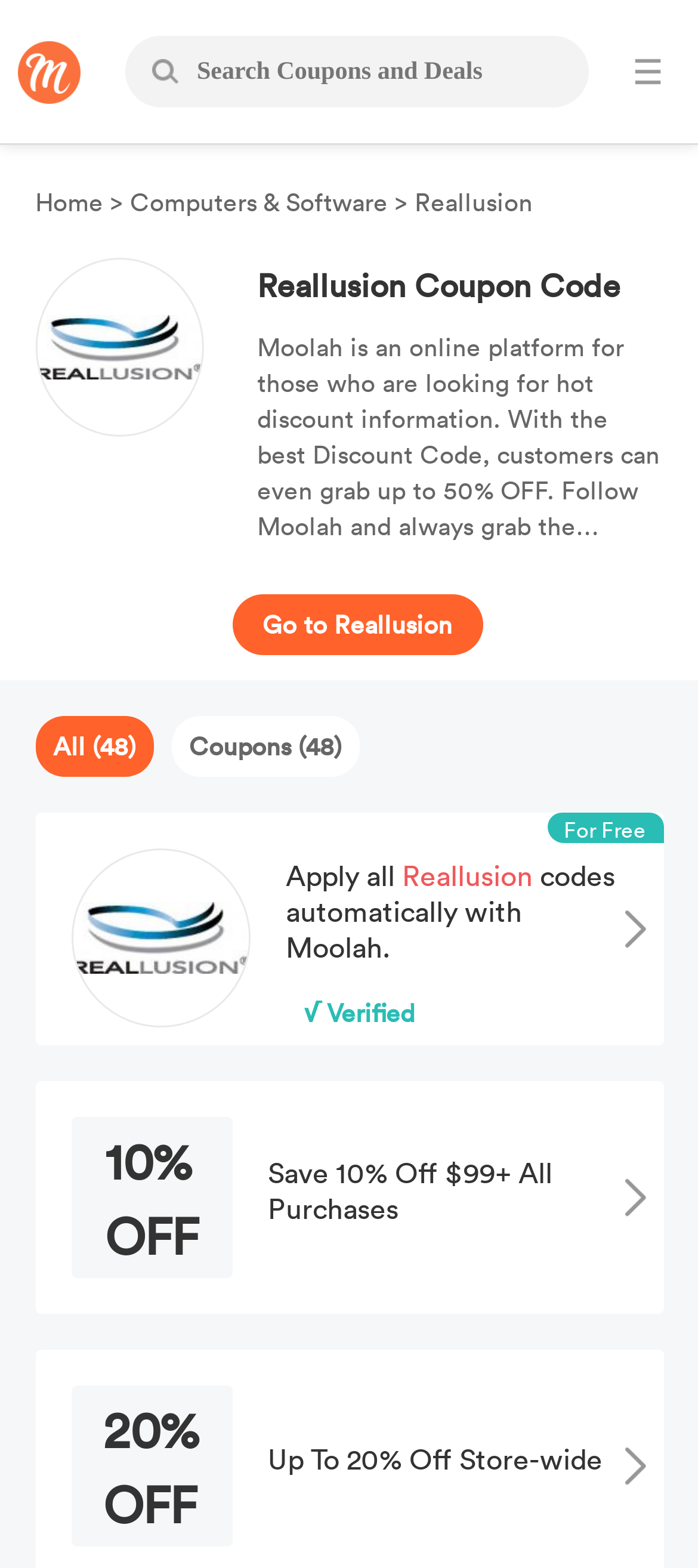Locate the bounding box of the user interface element based on this description: "placeholder="Search Coupons and Deals"".

[0.282, 0.034, 0.792, 0.058]